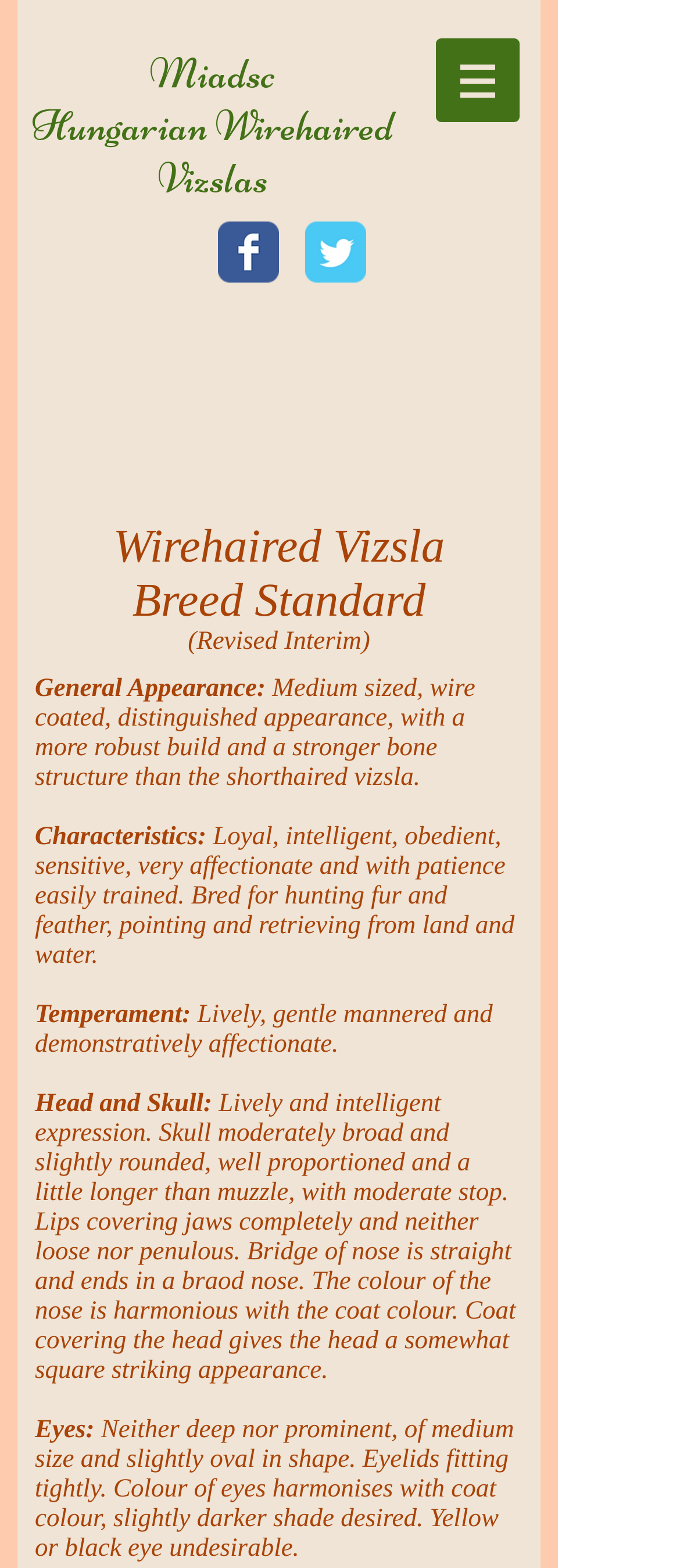Answer the following in one word or a short phrase: 
What is the breed of dog described on this webpage?

Hungarian Wirehaired Vizslas